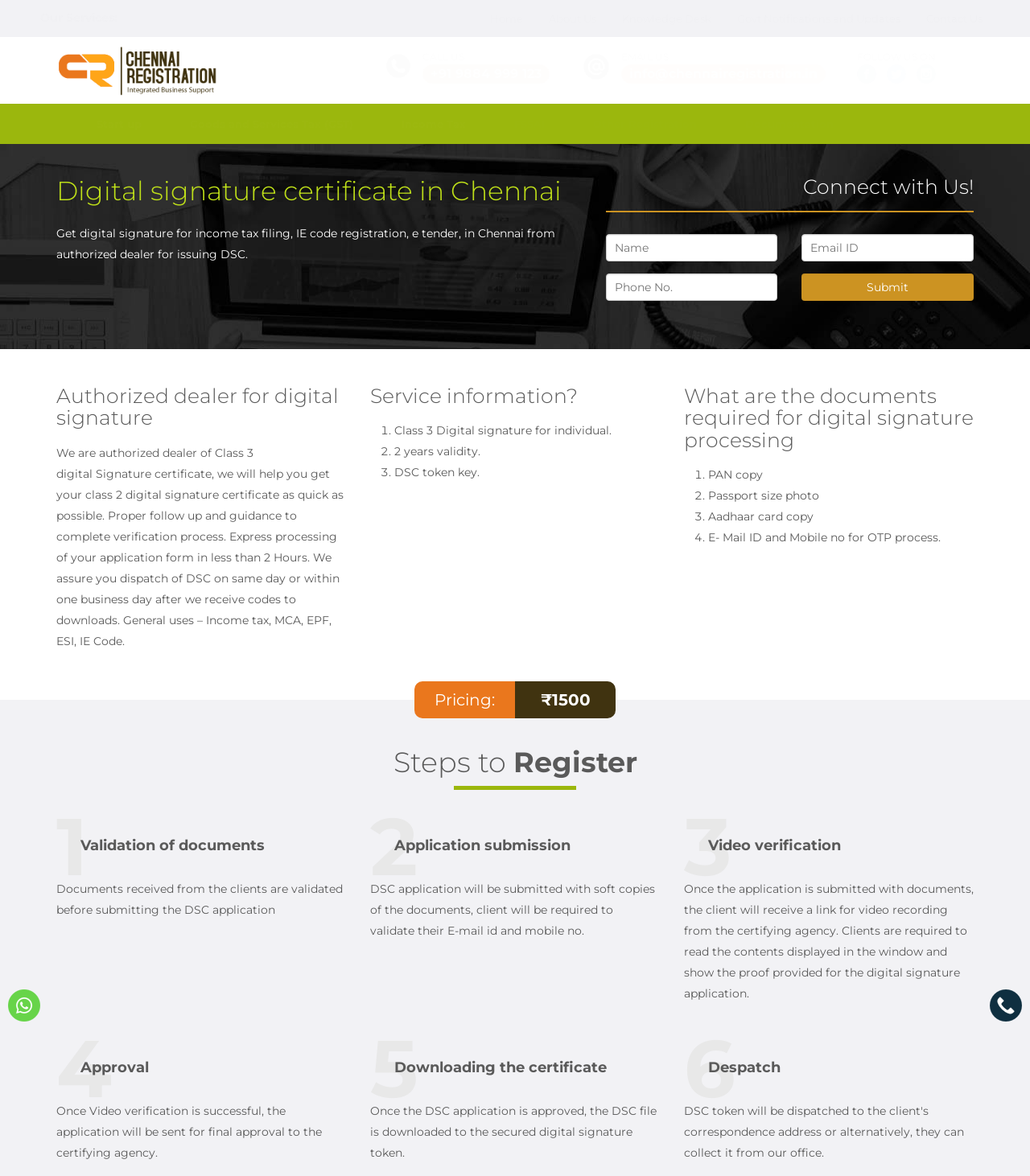Please specify the bounding box coordinates of the clickable section necessary to execute the following command: "Click on the 'I Heart Goldens' link".

None